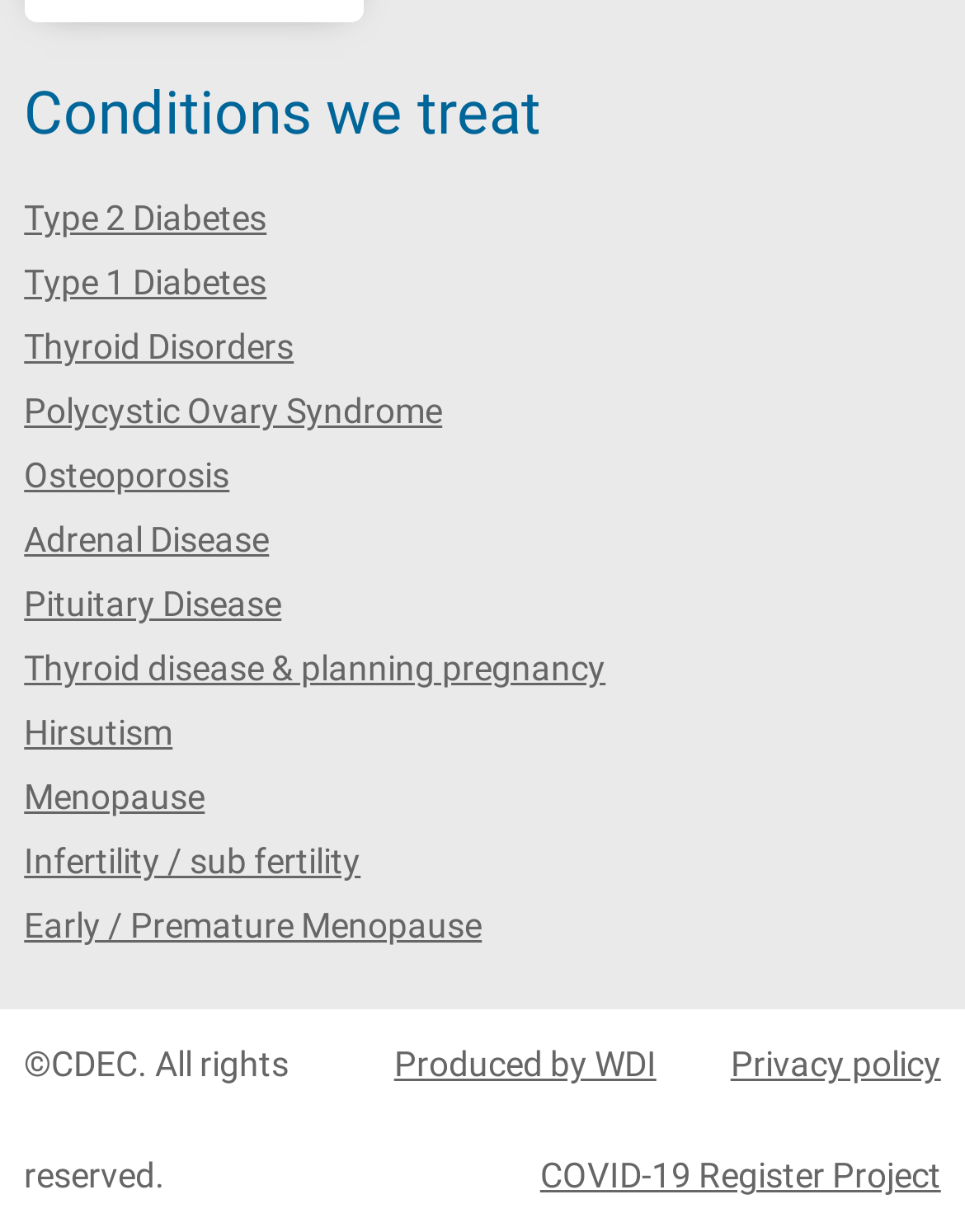Please find the bounding box coordinates of the element that you should click to achieve the following instruction: "View information on Menopause". The coordinates should be presented as four float numbers between 0 and 1: [left, top, right, bottom].

[0.025, 0.631, 0.975, 0.664]